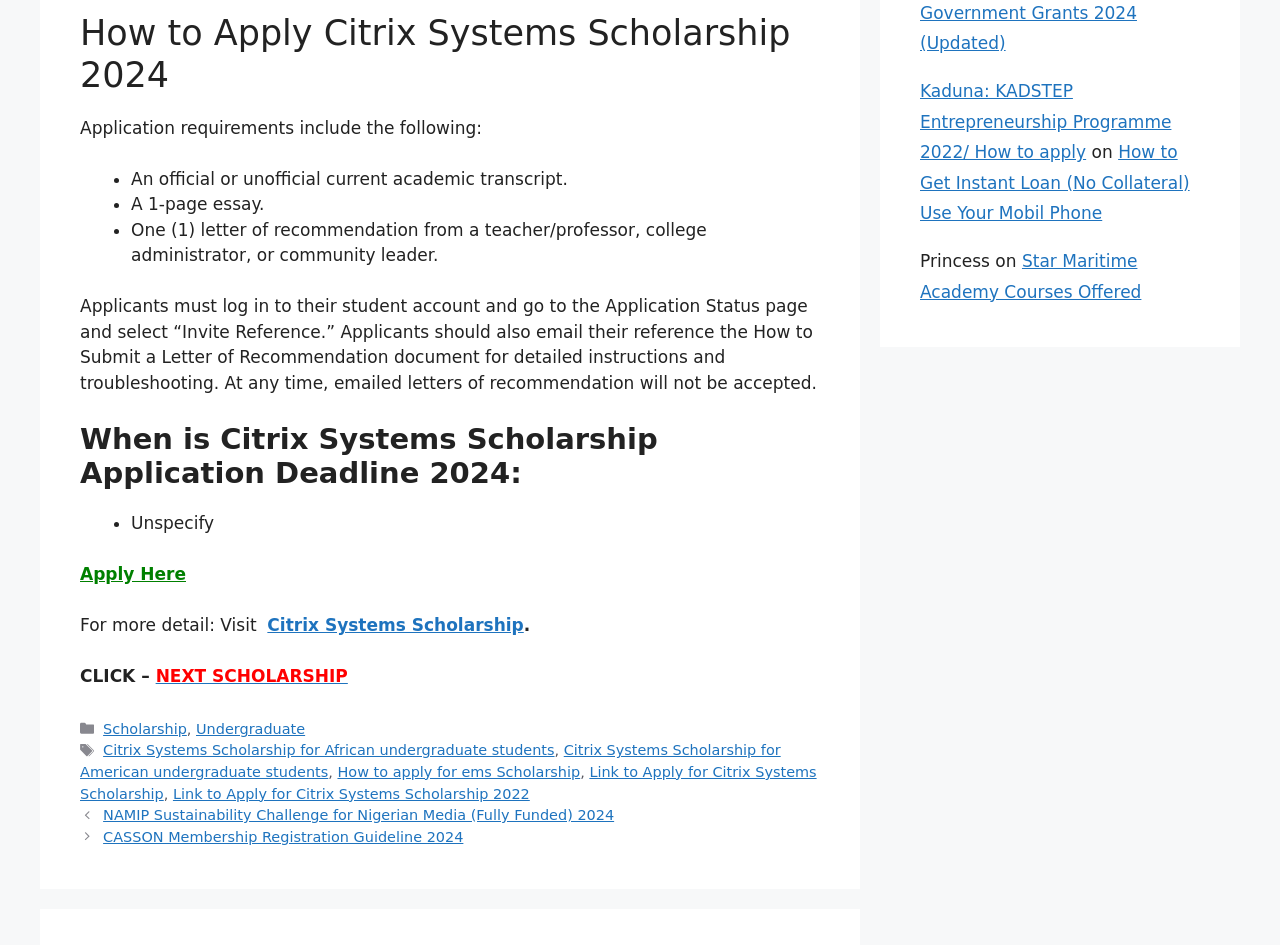Locate the bounding box coordinates of the clickable element to fulfill the following instruction: "View Categories". Provide the coordinates as four float numbers between 0 and 1 in the format [left, top, right, bottom].

[0.08, 0.761, 0.141, 0.778]